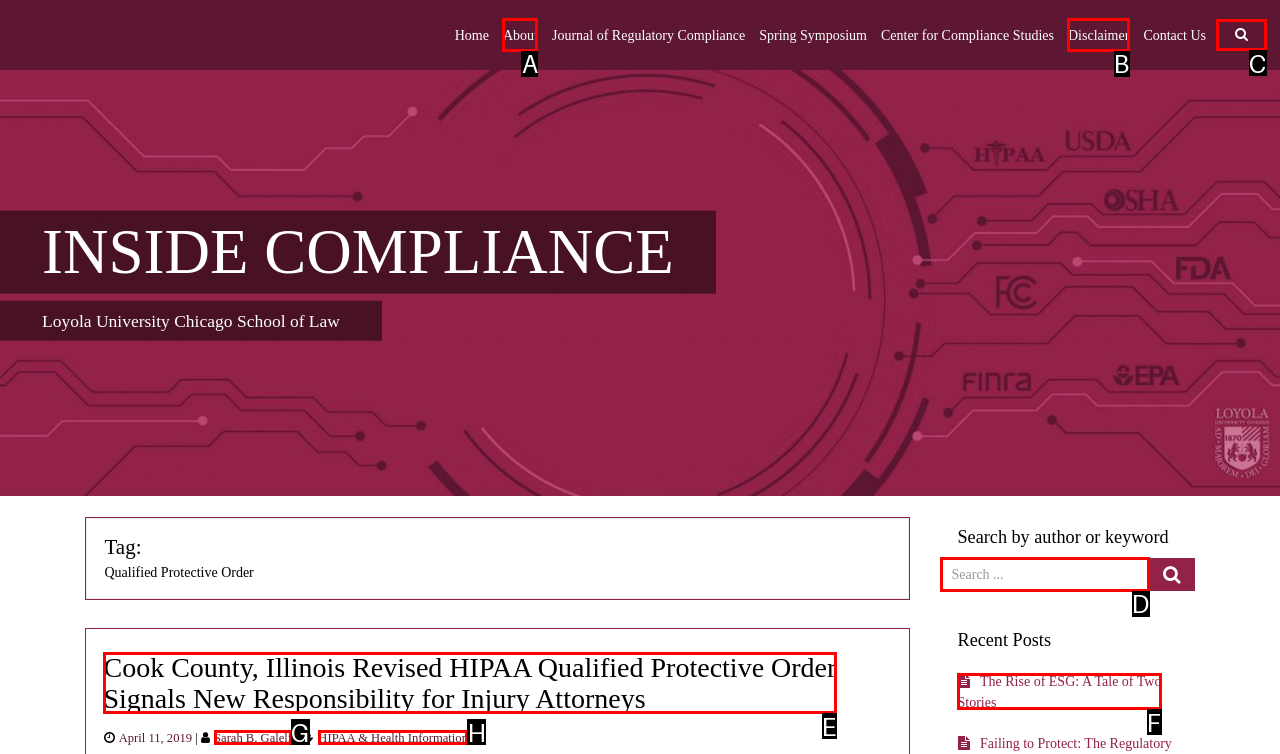Looking at the description: name="s" placeholder="Search ...", identify which option is the best match and respond directly with the letter of that option.

D